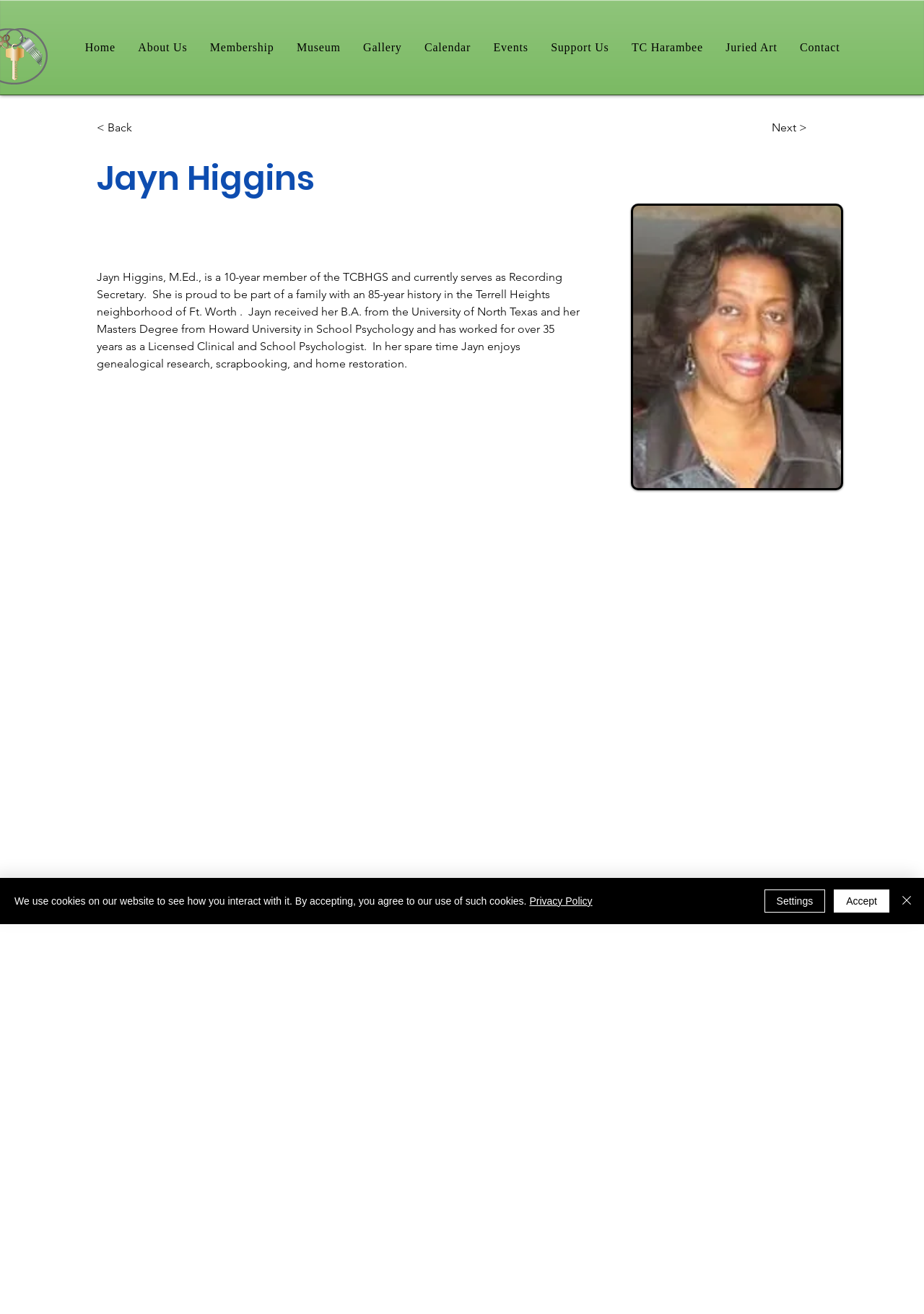Kindly determine the bounding box coordinates of the area that needs to be clicked to fulfill this instruction: "view about us".

[0.137, 0.025, 0.215, 0.048]